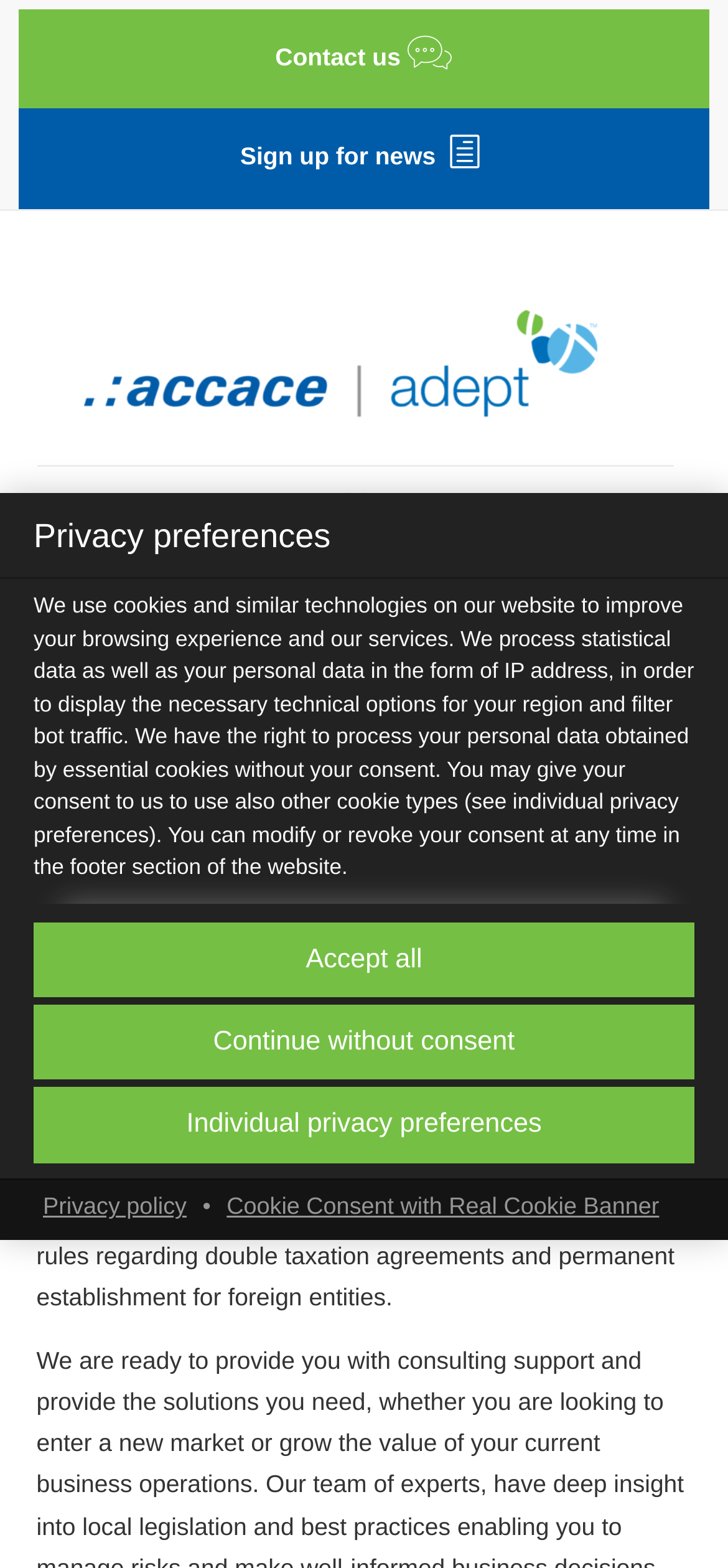Find the bounding box coordinates of the clickable element required to execute the following instruction: "Click the 'Accace Adept UK' link". Provide the coordinates as four float numbers between 0 and 1, i.e., [left, top, right, bottom].

[0.115, 0.197, 0.885, 0.284]